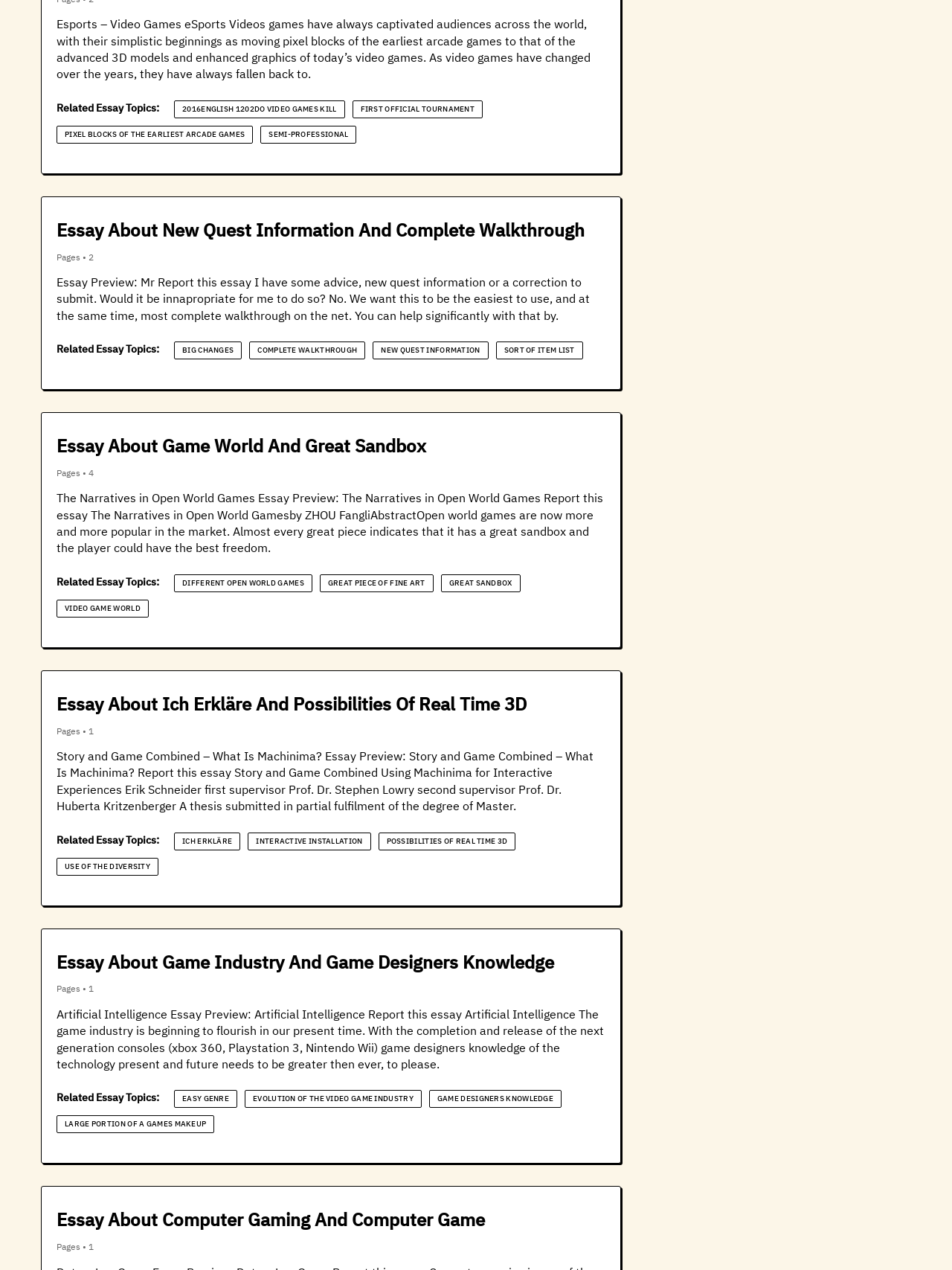Provide your answer in a single word or phrase: 
How many articles are on this webpage?

4